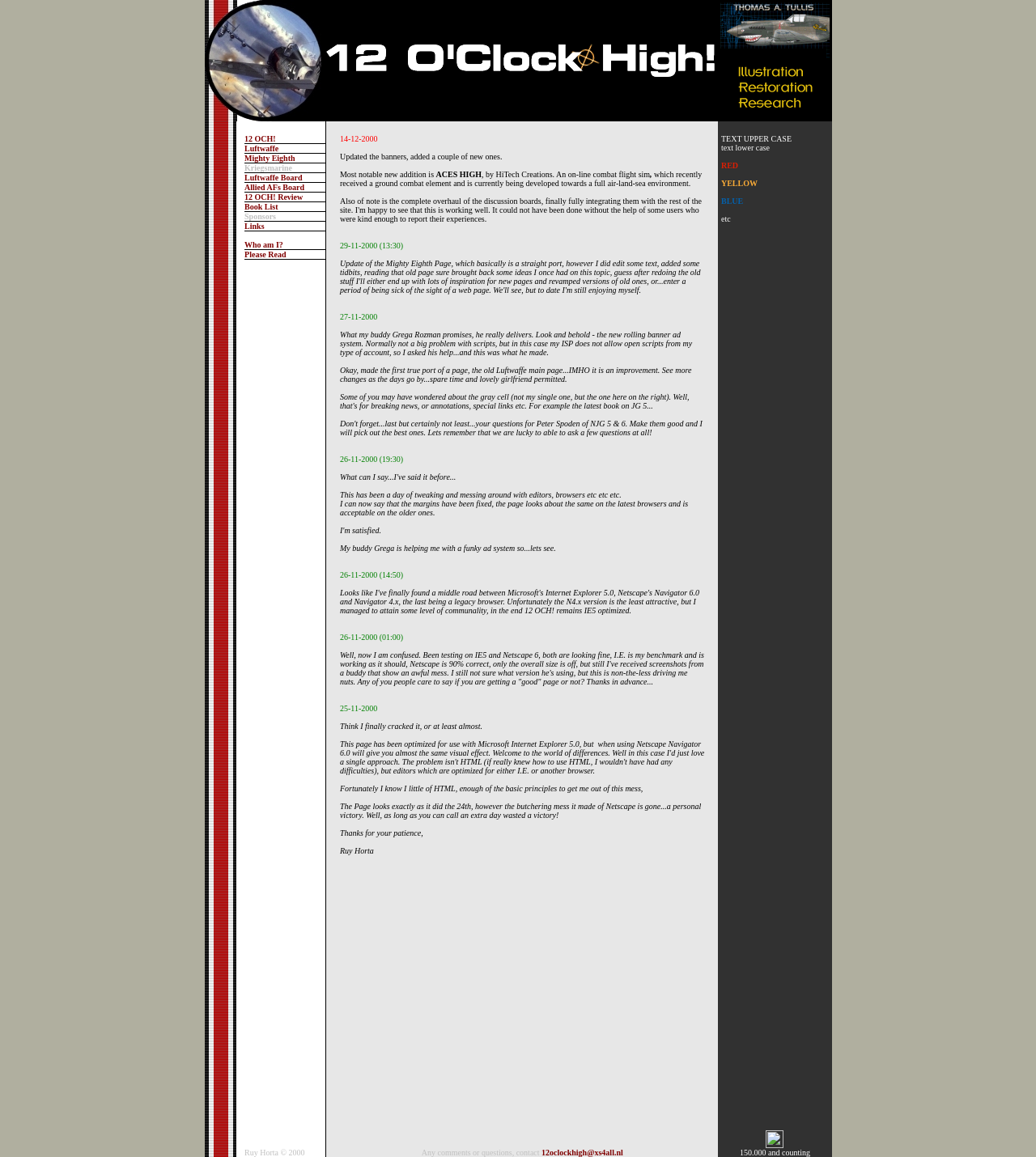What is the purpose of the gray cell?
Kindly give a detailed and elaborate answer to the question.

The purpose of the gray cell is for breaking news, or annotations, special links, etc., mentioned in the update log on 27-11-2000.